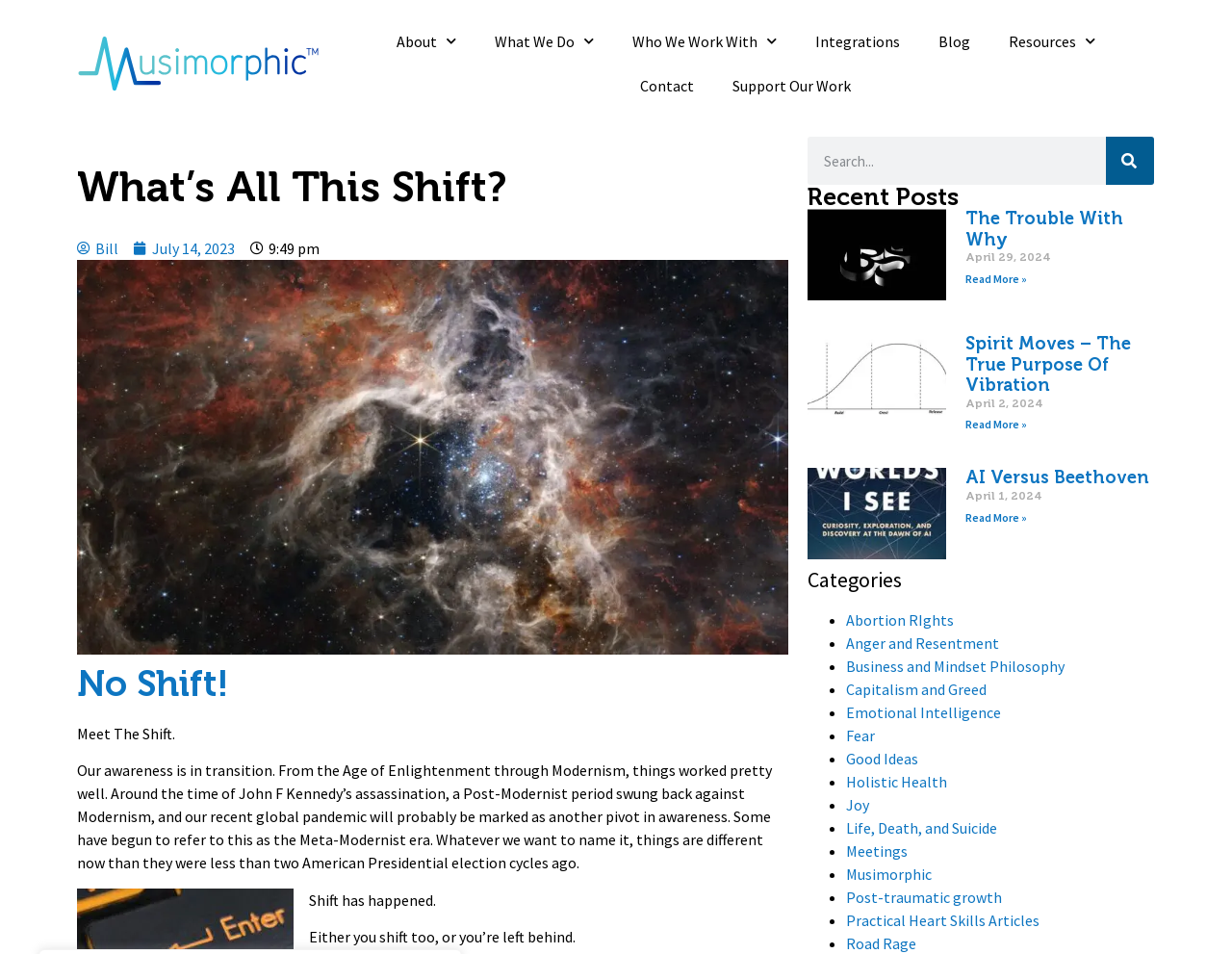Please locate the bounding box coordinates of the element that needs to be clicked to achieve the following instruction: "Click the 'Contact' link". The coordinates should be four float numbers between 0 and 1, i.e., [left, top, right, bottom].

[0.504, 0.067, 0.579, 0.113]